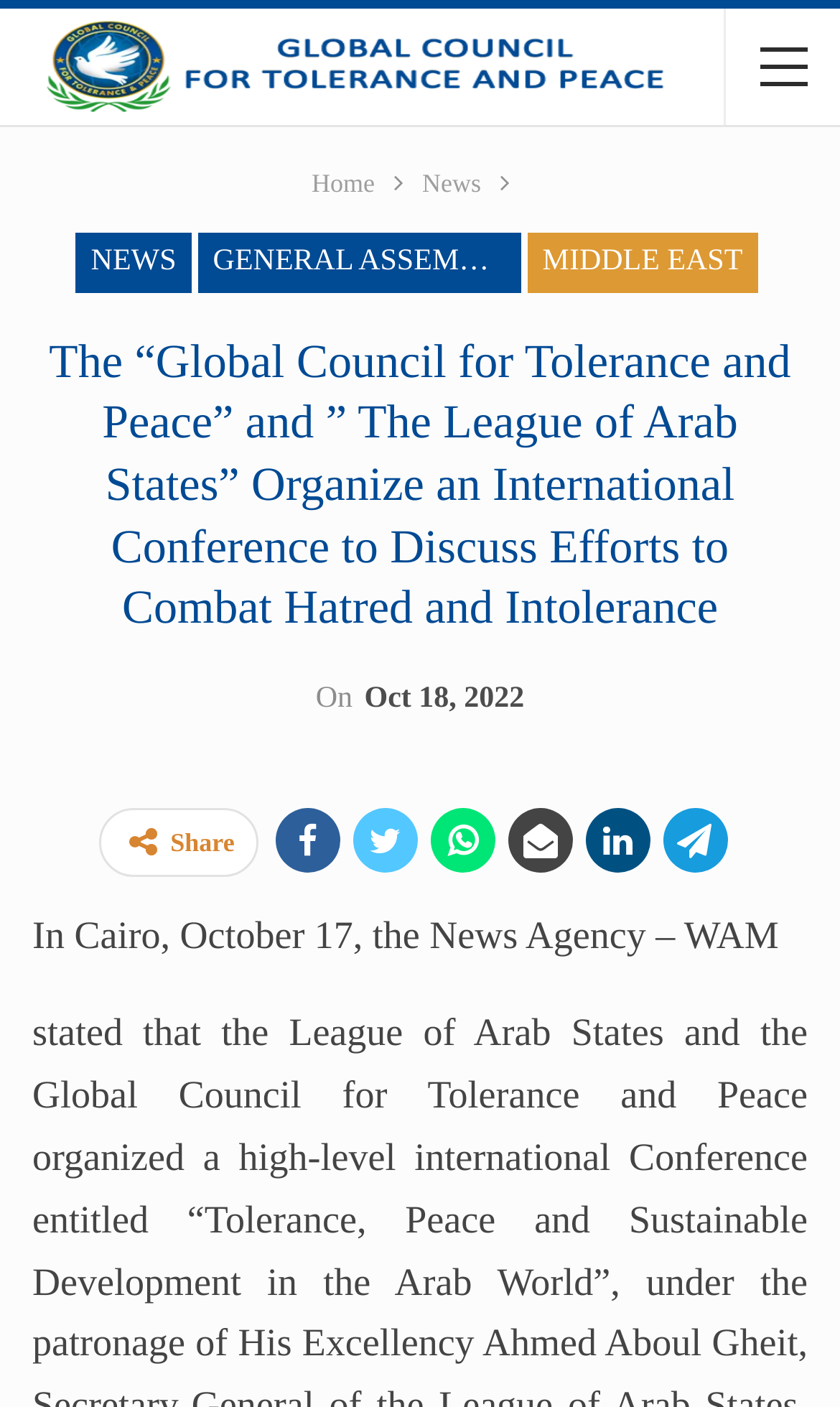Identify the bounding box for the described UI element: "News".

[0.09, 0.165, 0.228, 0.208]